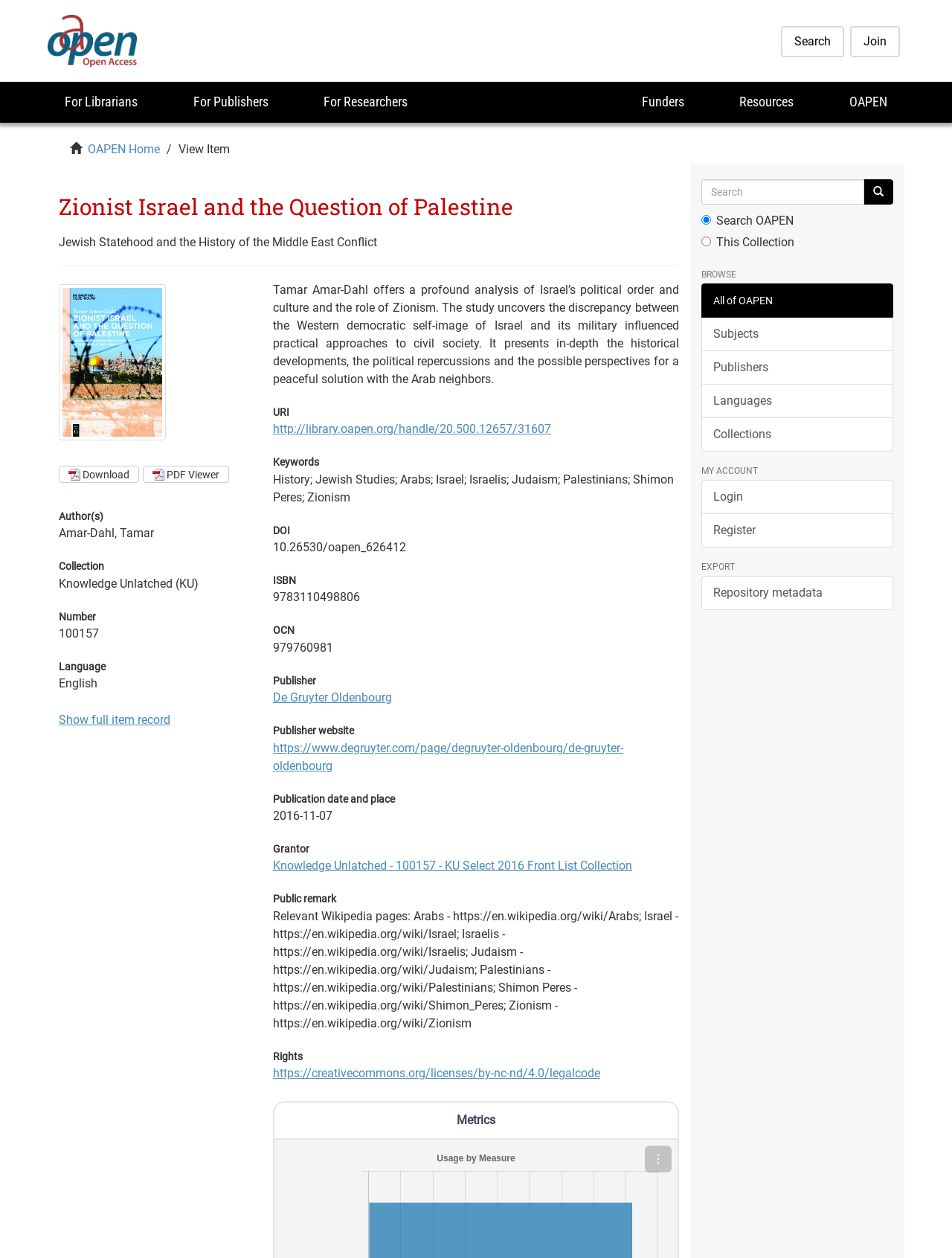Please identify the bounding box coordinates of the clickable area that will fulfill the following instruction: "View the calendar". The coordinates should be in the format of four float numbers between 0 and 1, i.e., [left, top, right, bottom].

None